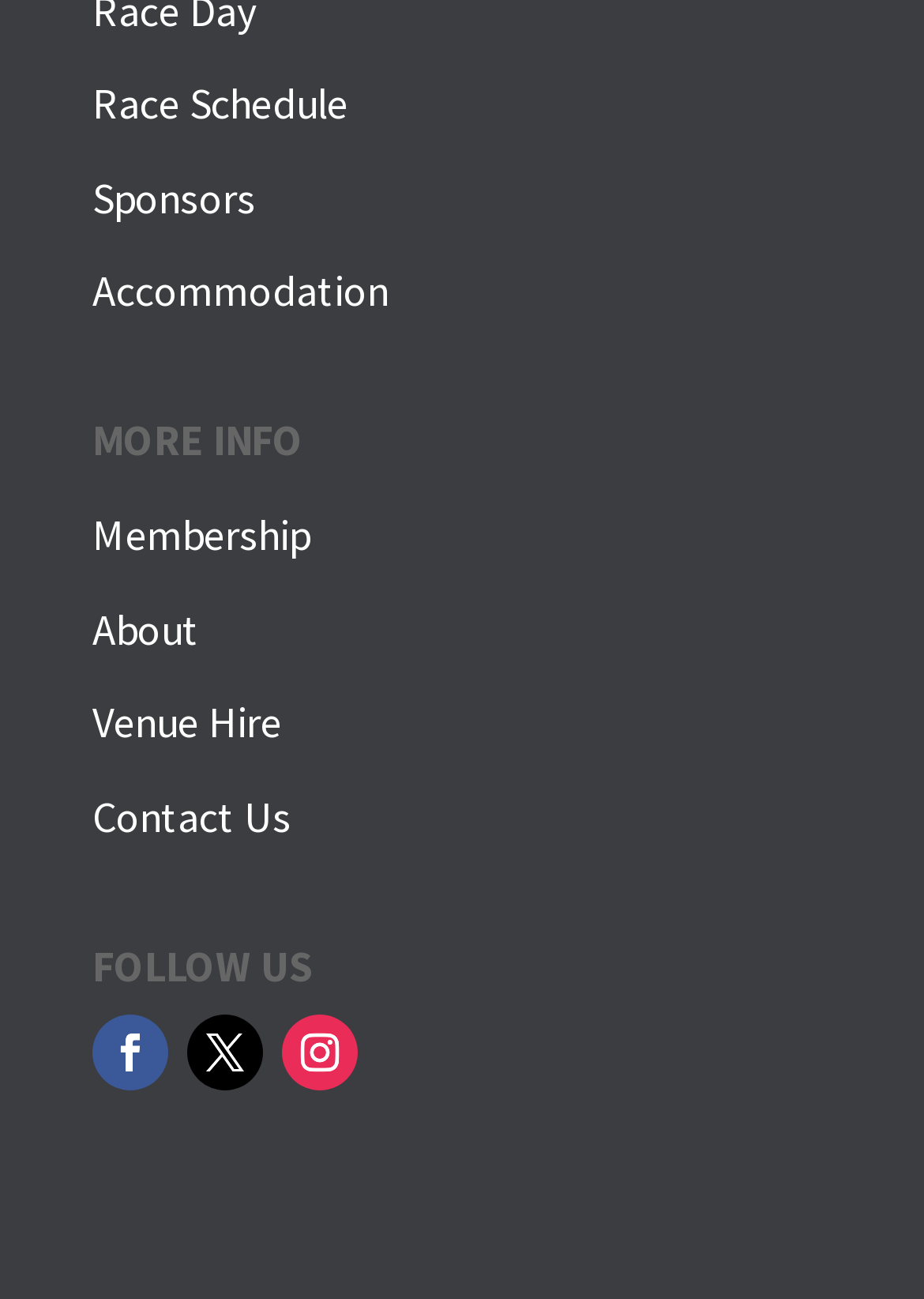What is the section title above the social media links?
Based on the screenshot, respond with a single word or phrase.

FOLLOW US